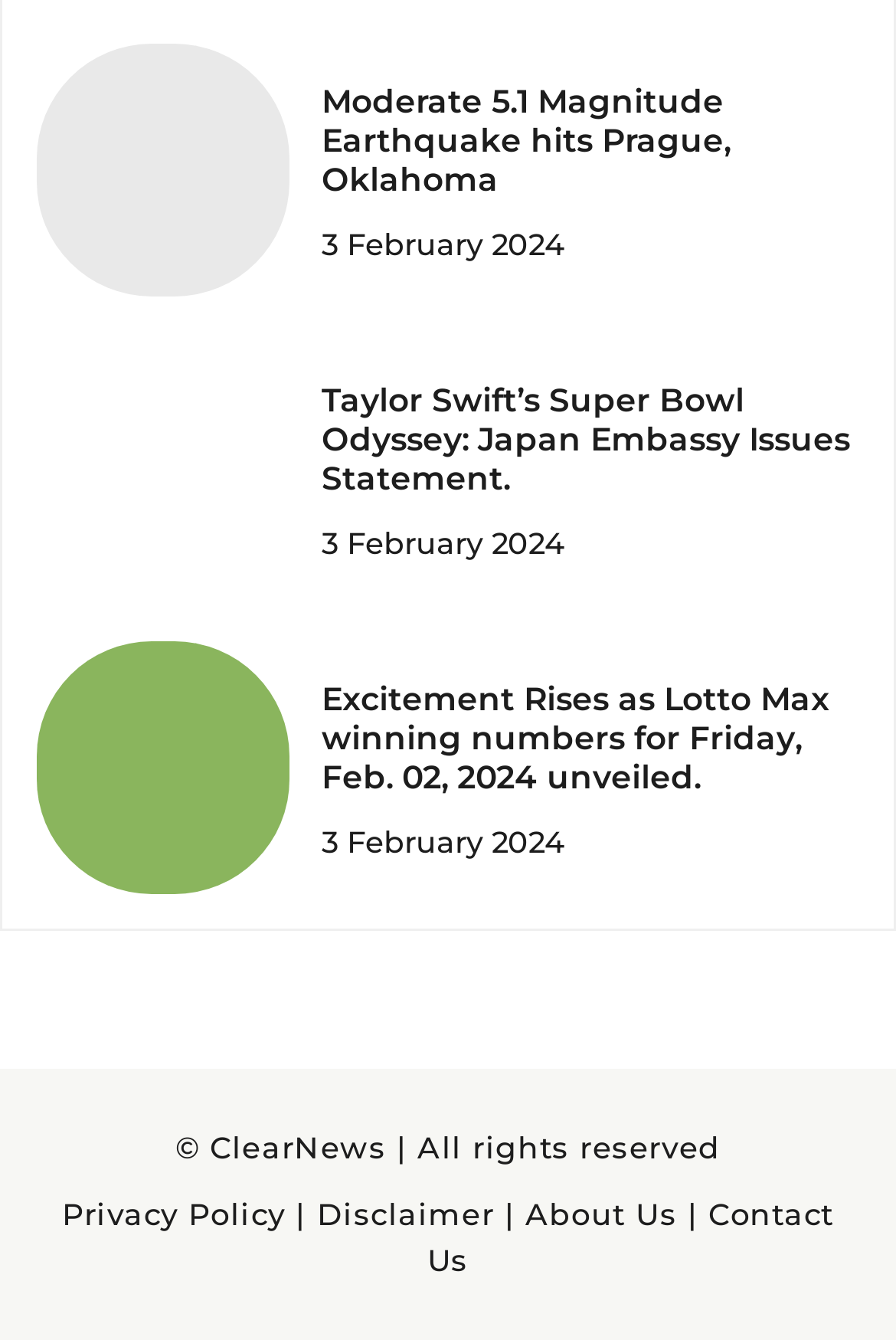Using the information in the image, could you please answer the following question in detail:
What is the type of image associated with the third news article?

I looked at the third figure on the webpage, which is associated with the heading 'Excitement Rises as Lotto Max winning numbers for Friday, Feb. 02, 2024 unveiled.', and determined that the type of image is related to Lotto Max winning numbers.